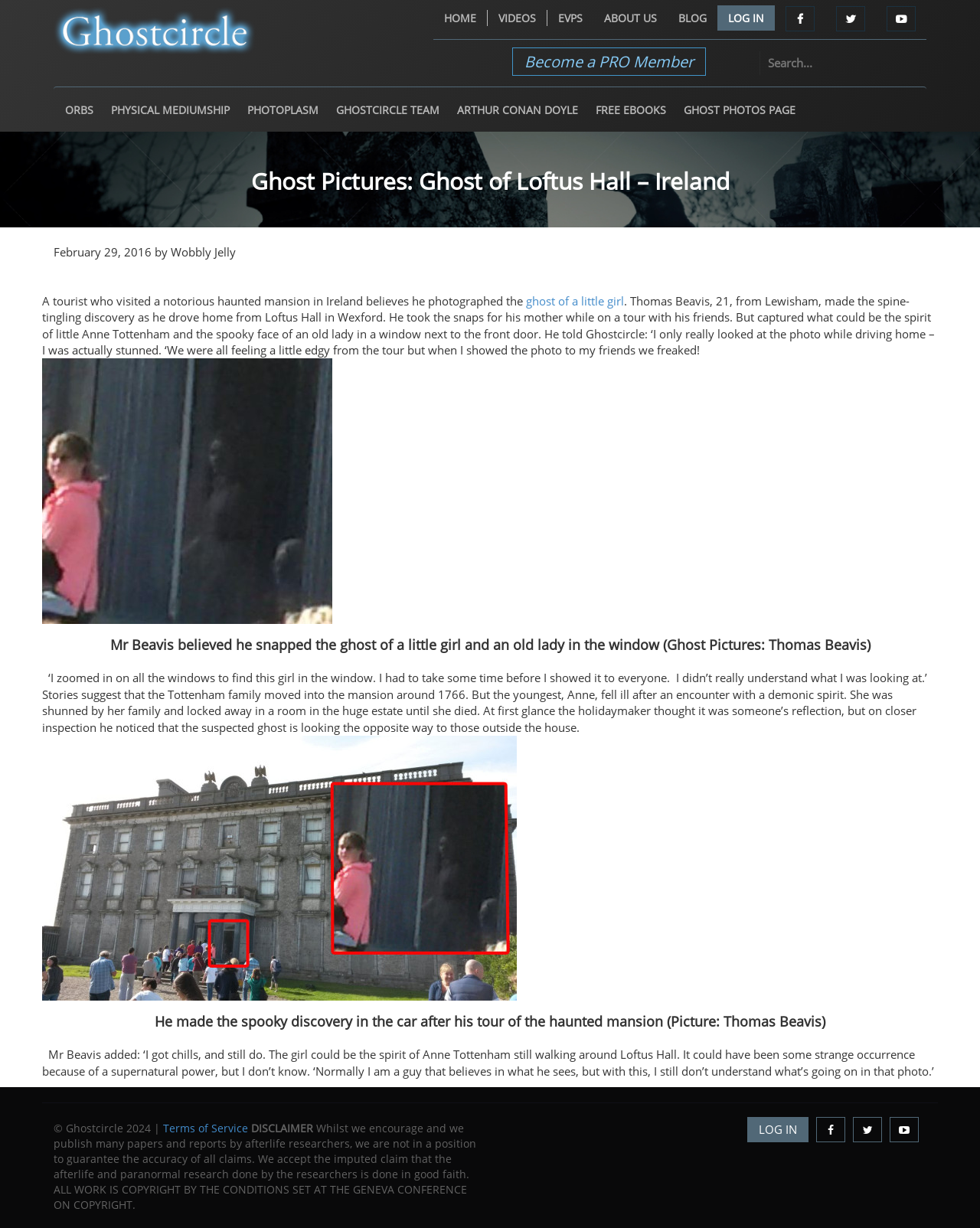Please specify the bounding box coordinates in the format (top-left x, top-left y, bottom-right x, bottom-right y), with all values as floating point numbers between 0 and 1. Identify the bounding box of the UI element described by: Ghostcircle Team

[0.343, 0.078, 0.466, 0.103]